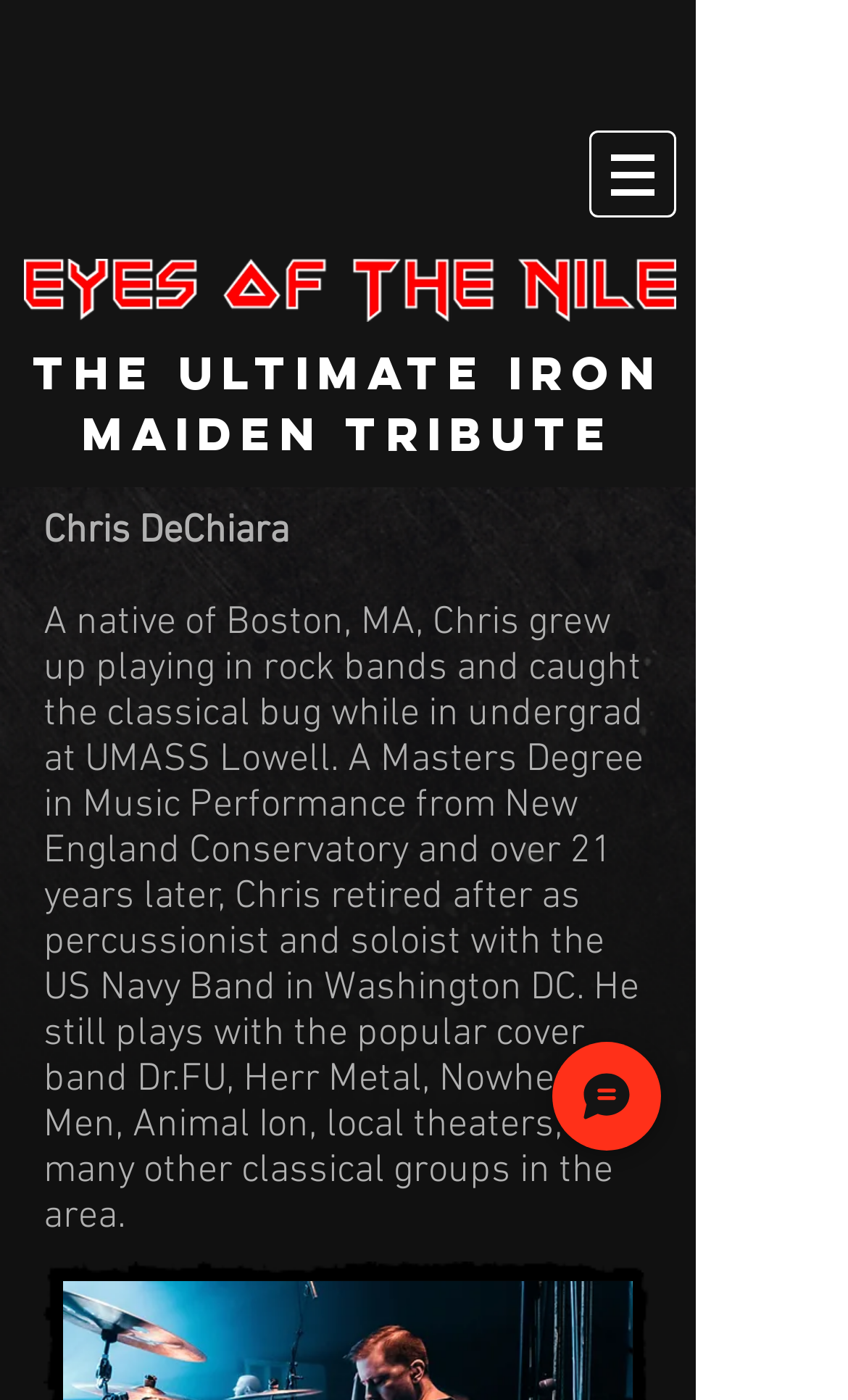What is the name of the popular cover band mentioned in Chris's biography?
Craft a detailed and extensive response to the question.

I found the answer by reading the biography of Chris DeChiara which mentions that he still plays with the popular cover band Dr.FU, among others. This suggests that Dr.FU is one of the bands that Chris is associated with.